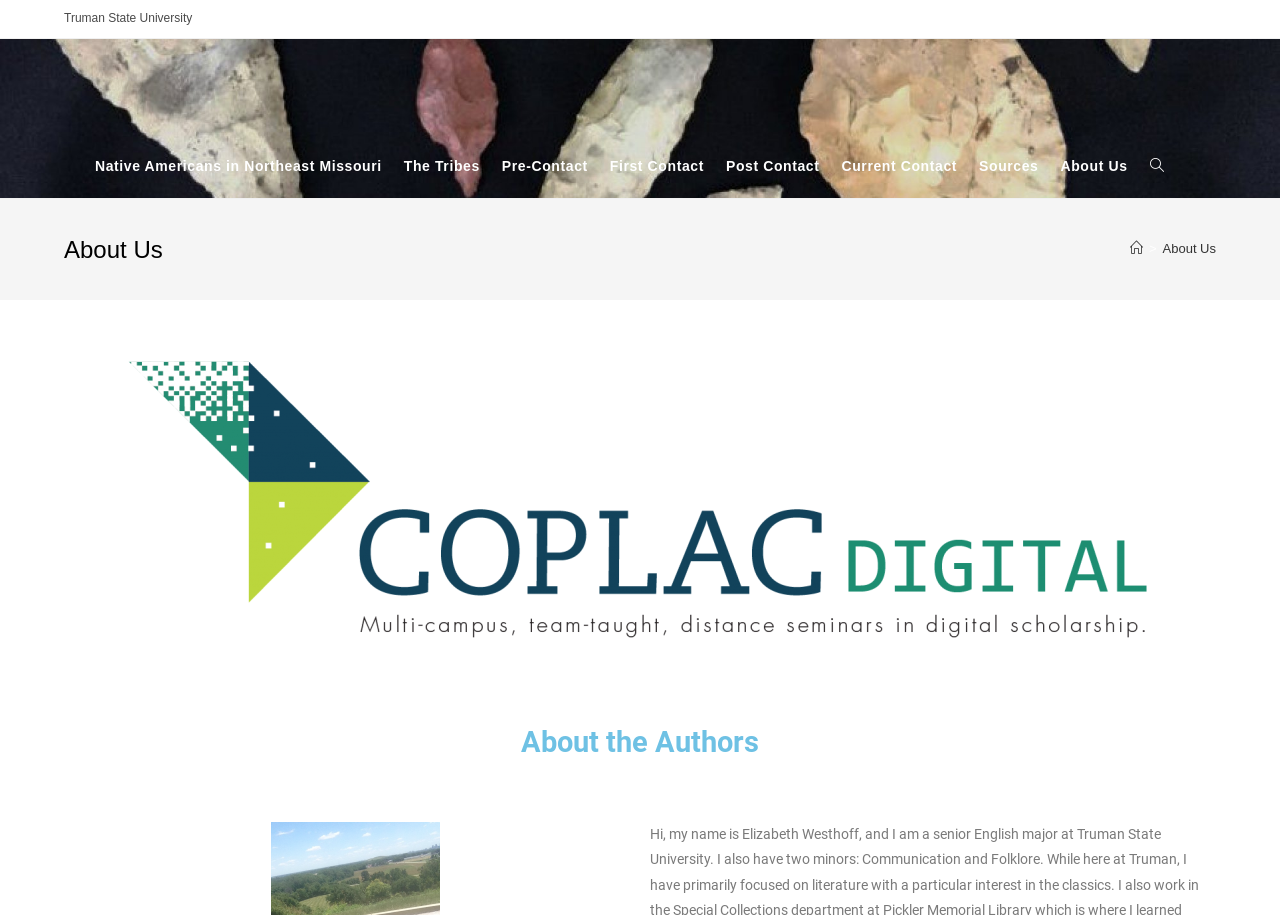Please determine the bounding box coordinates for the UI element described here. Use the format (top-left x, top-left y, bottom-right x, bottom-right y) with values bounded between 0 and 1: Pre-Contact

[0.383, 0.146, 0.468, 0.216]